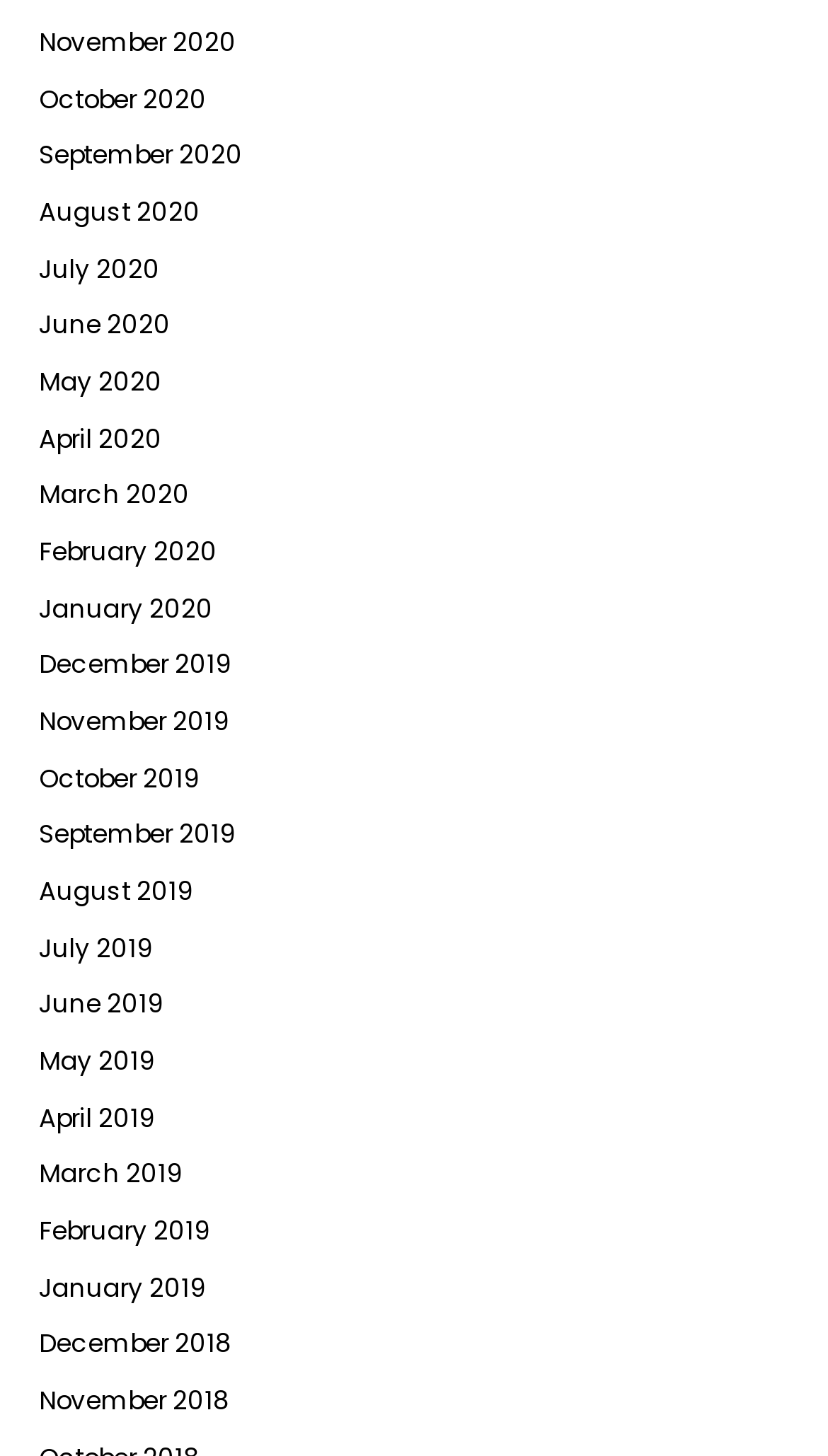Based on what you see in the screenshot, provide a thorough answer to this question: How many months are listed in 2020?

I counted the number of links with '2020' in their text and found that there are 12 months listed in 2020, from January 2020 to December 2020.